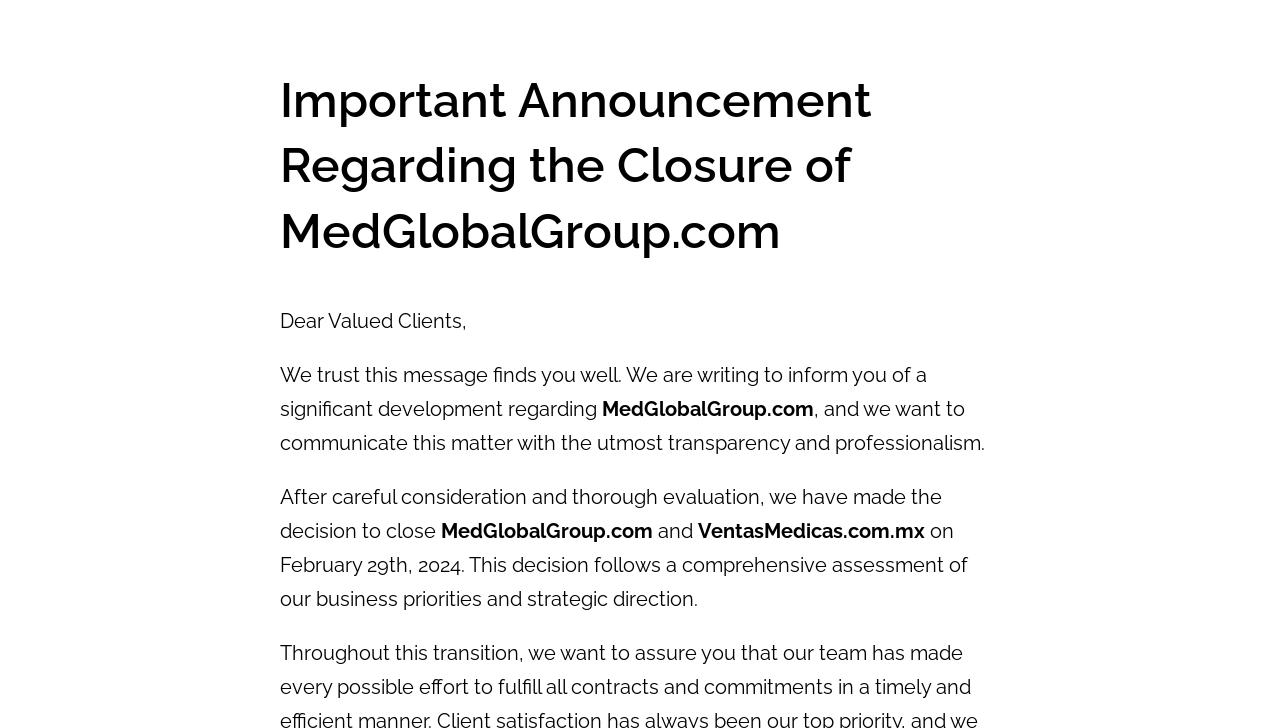What is the alternative website provided? From the image, respond with a single word or brief phrase.

VentasMedicas.com.mx